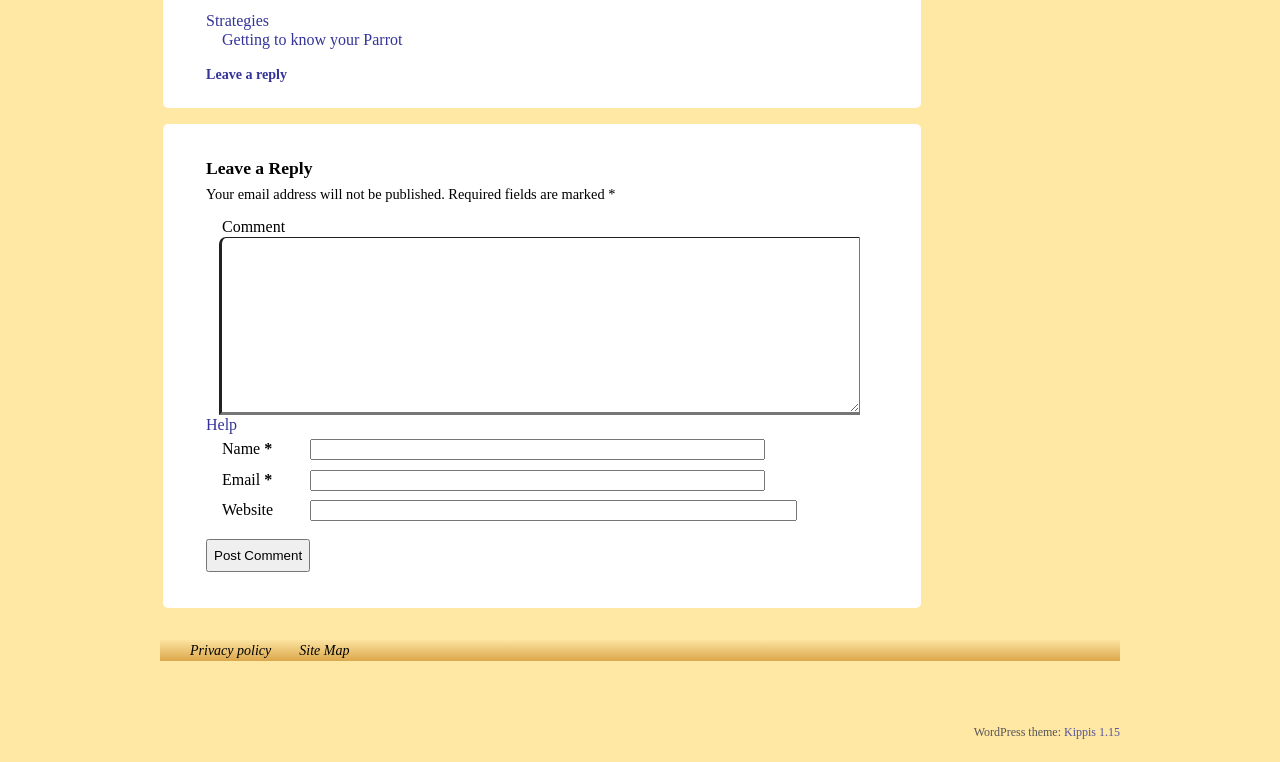Using the provided description: "Getting to know your Parrot", find the bounding box coordinates of the corresponding UI element. The output should be four float numbers between 0 and 1, in the format [left, top, right, bottom].

[0.173, 0.041, 0.314, 0.063]